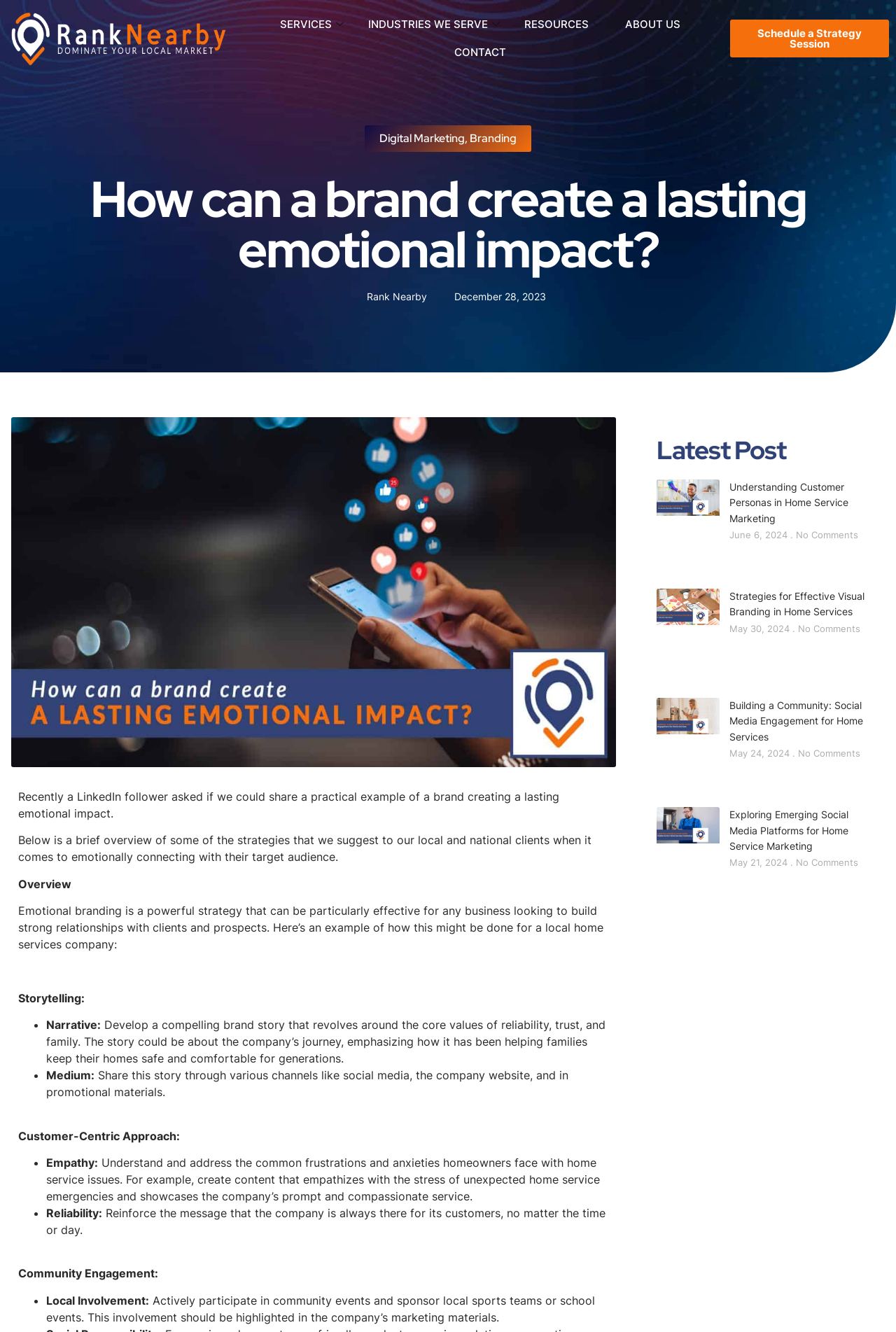Find the bounding box coordinates for the element that must be clicked to complete the instruction: "Click on the 'SERVICES' link". The coordinates should be four float numbers between 0 and 1, indicated as [left, top, right, bottom].

[0.301, 0.008, 0.399, 0.029]